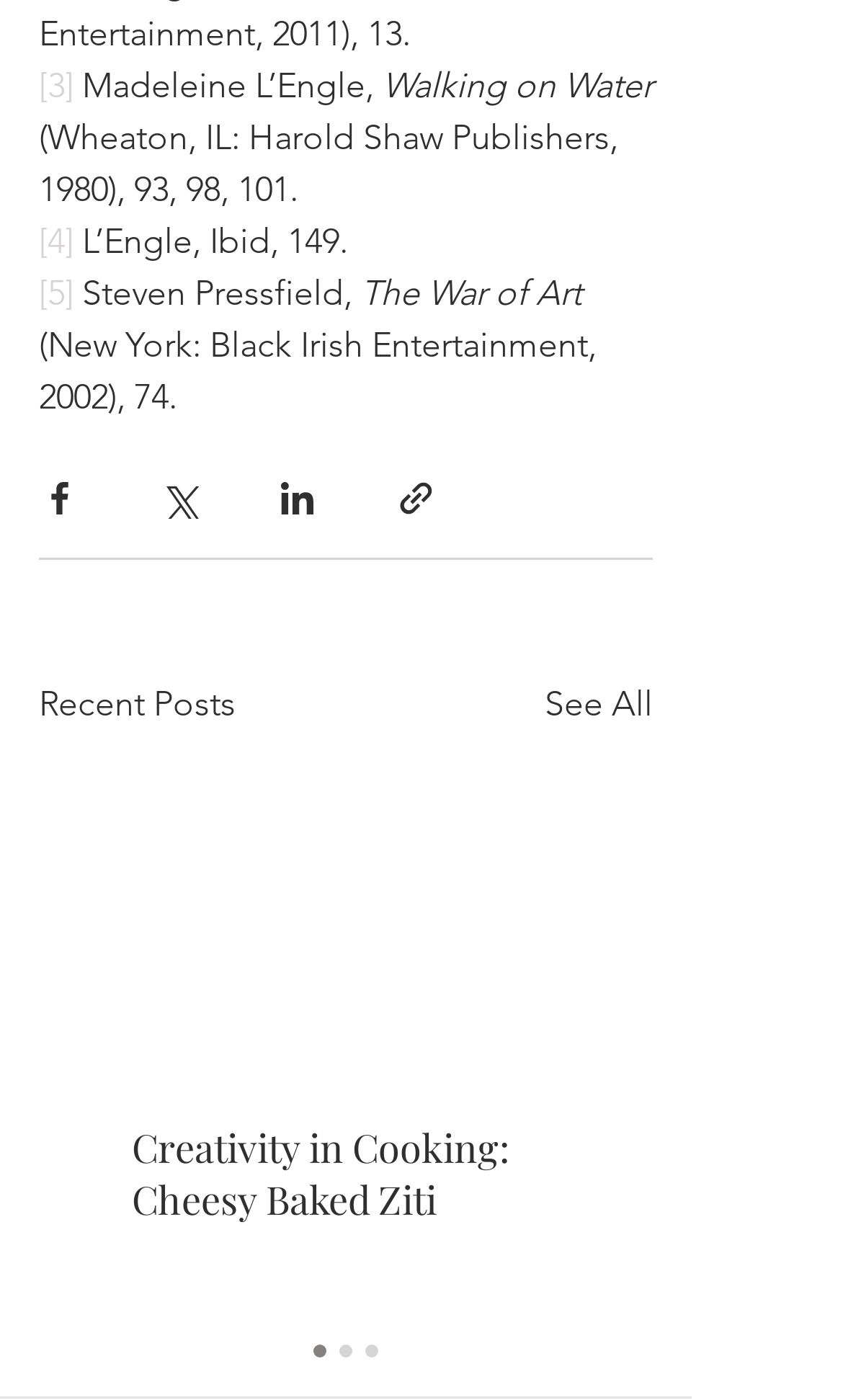How many share options are available?
From the screenshot, provide a brief answer in one word or phrase.

4